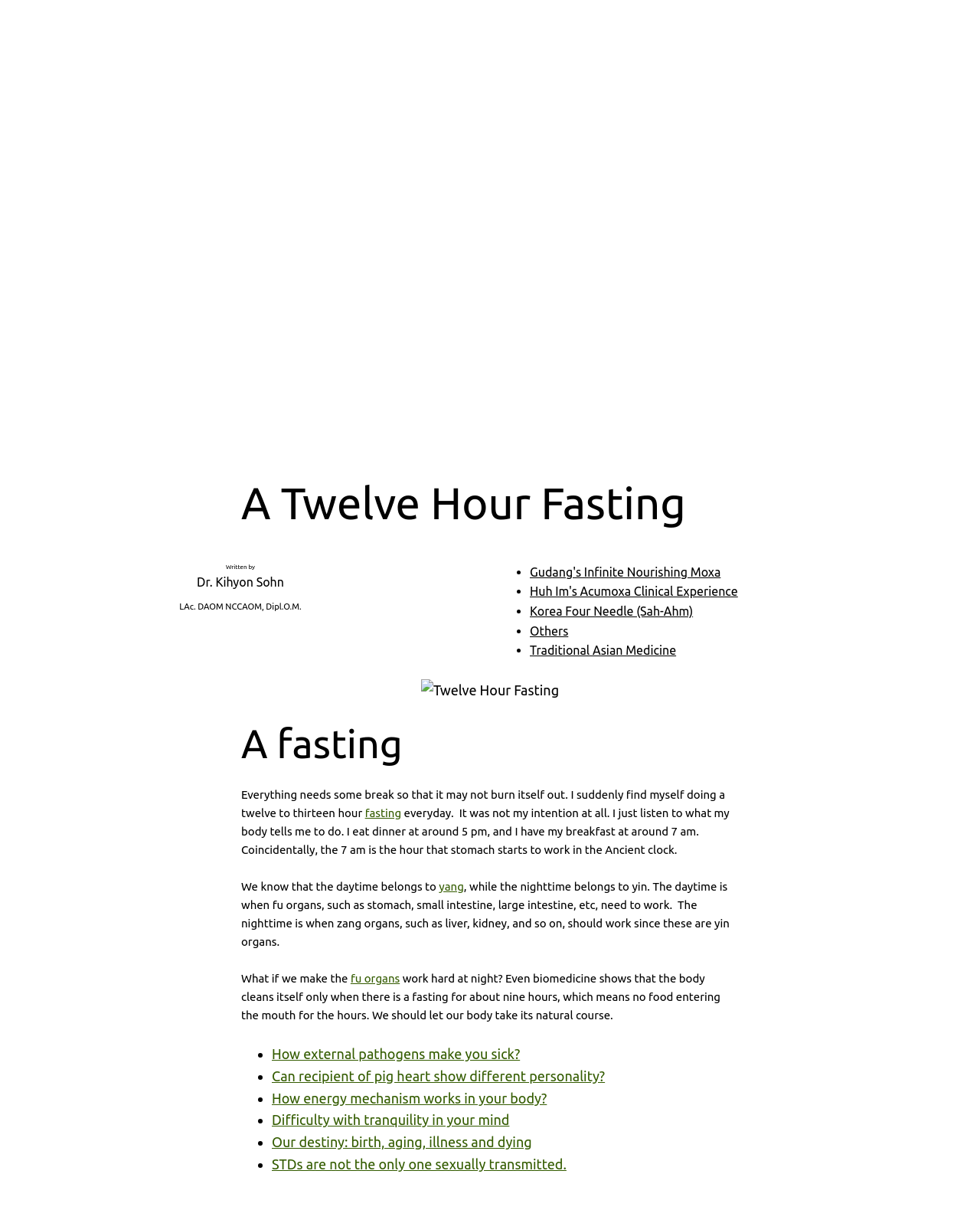What is the topic of the article?
Please provide a single word or phrase in response based on the screenshot.

Twelve Hour Fasting